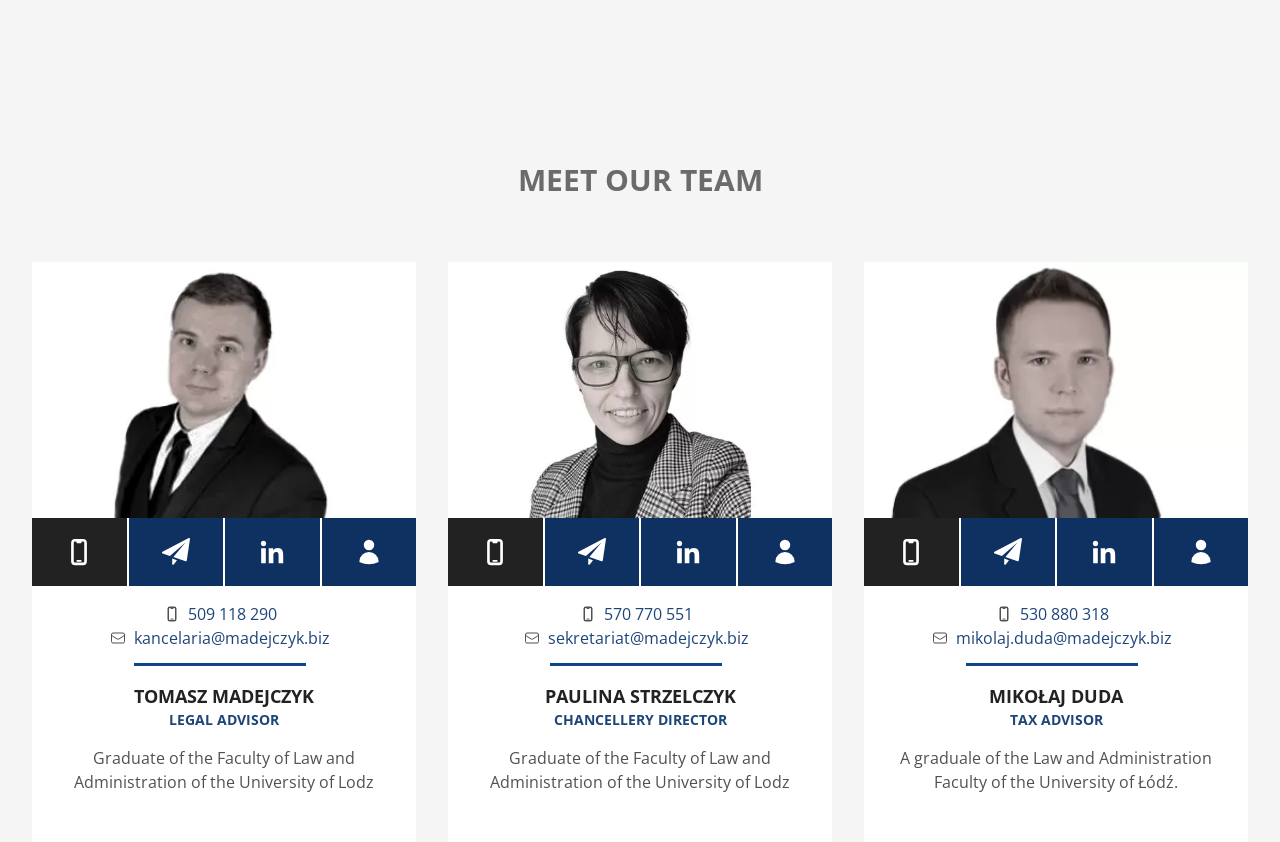Identify the bounding box coordinates of the clickable region necessary to fulfill the following instruction: "View Tomasz Madejczyk's contact information". The bounding box coordinates should be four float numbers between 0 and 1, i.e., [left, top, right, bottom].

[0.025, 0.615, 0.325, 0.696]